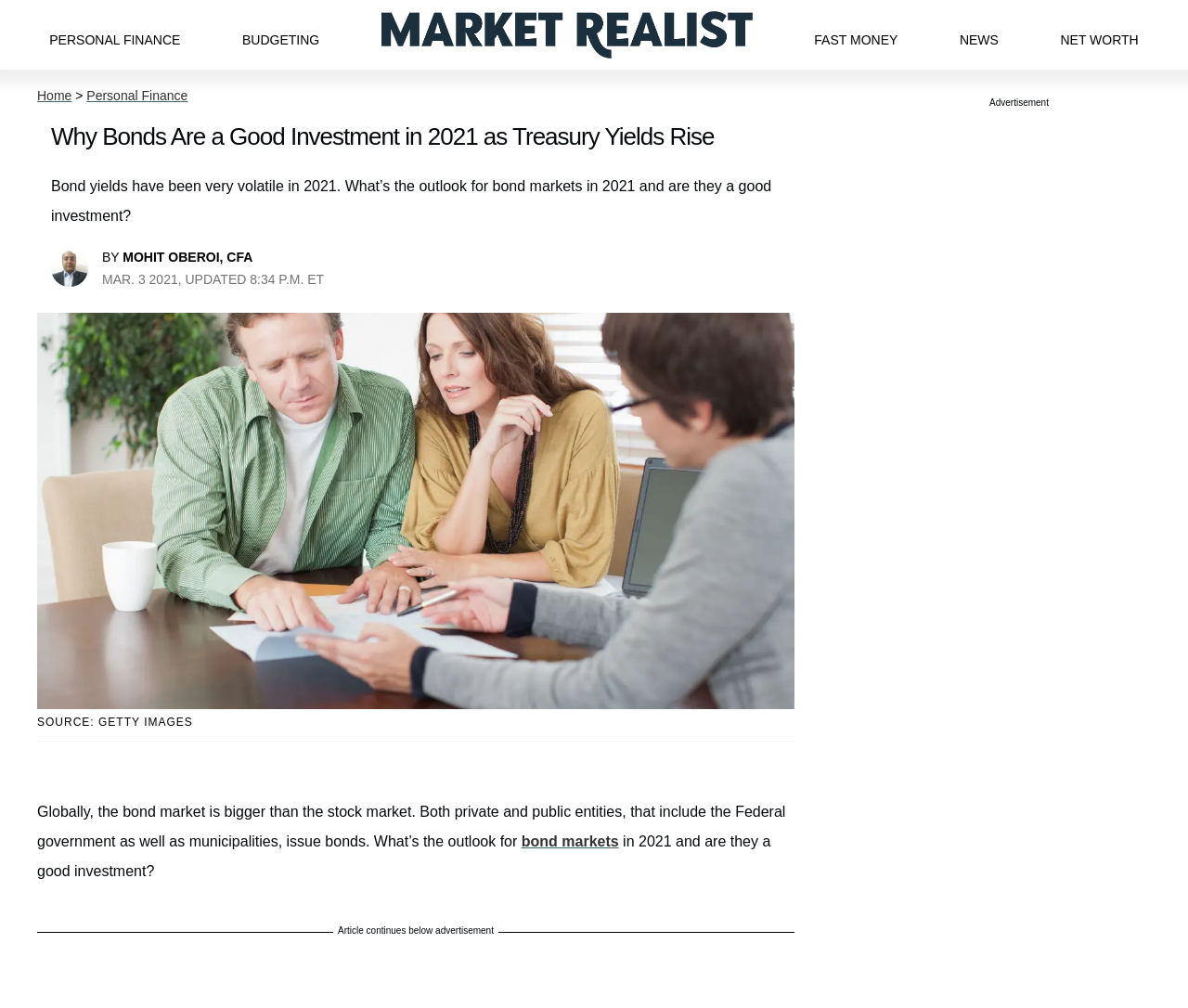Show the bounding box coordinates of the element that should be clicked to complete the task: "Read article by Mohit Oberoi, CFA".

[0.103, 0.248, 0.213, 0.262]